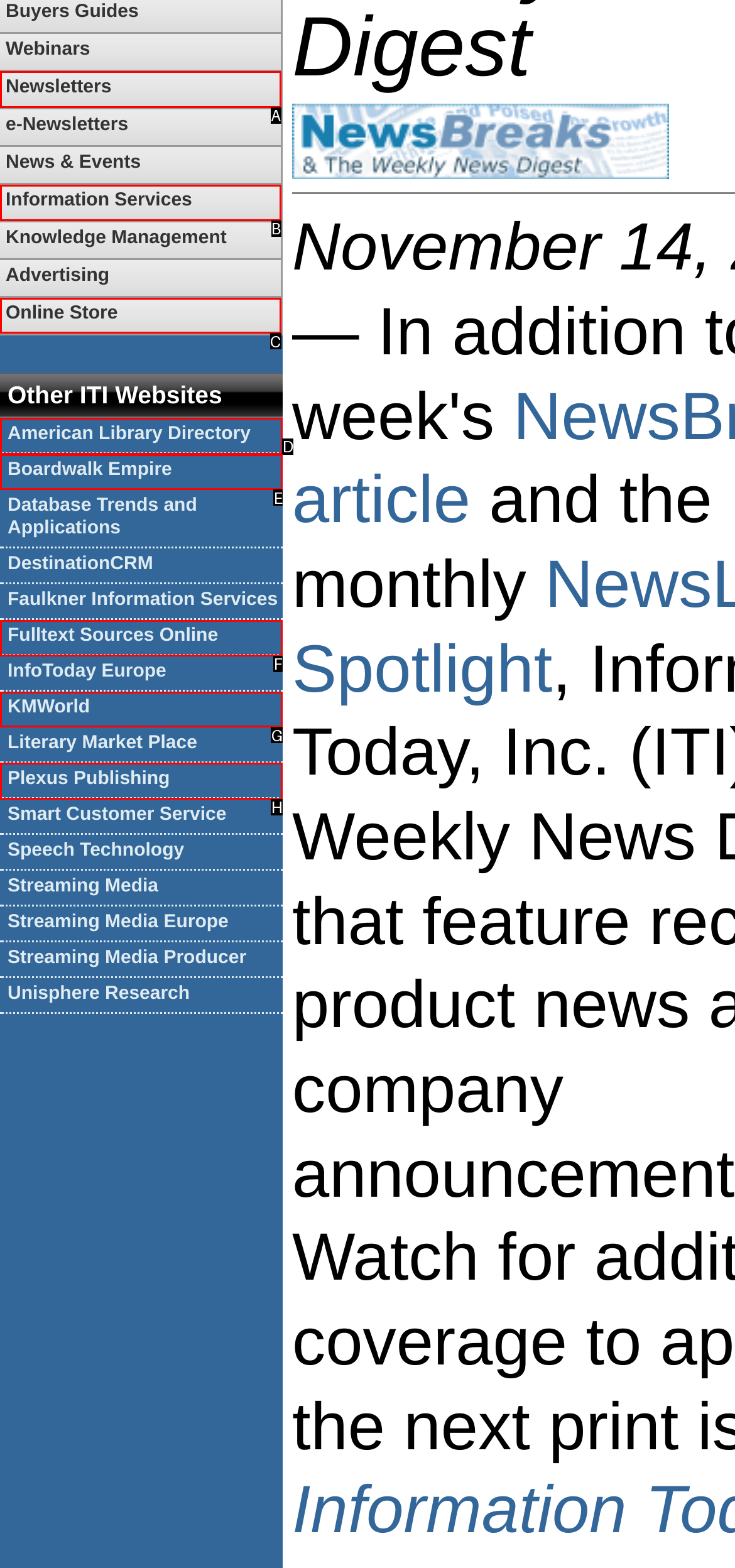Tell me which option best matches the description: KMWorld
Answer with the option's letter from the given choices directly.

G